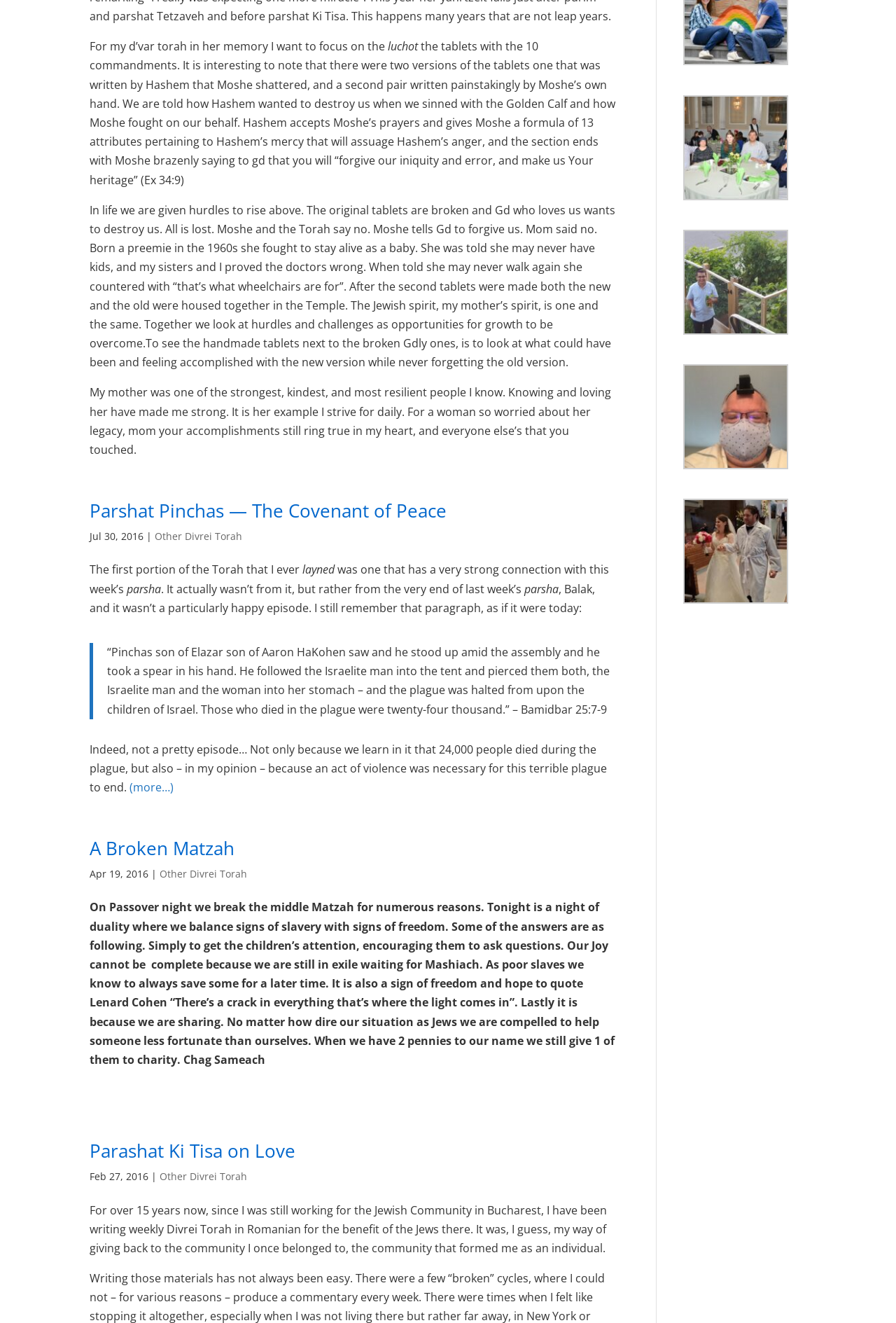Find the bounding box coordinates for the HTML element specified by: "(more…)".

[0.145, 0.589, 0.194, 0.601]